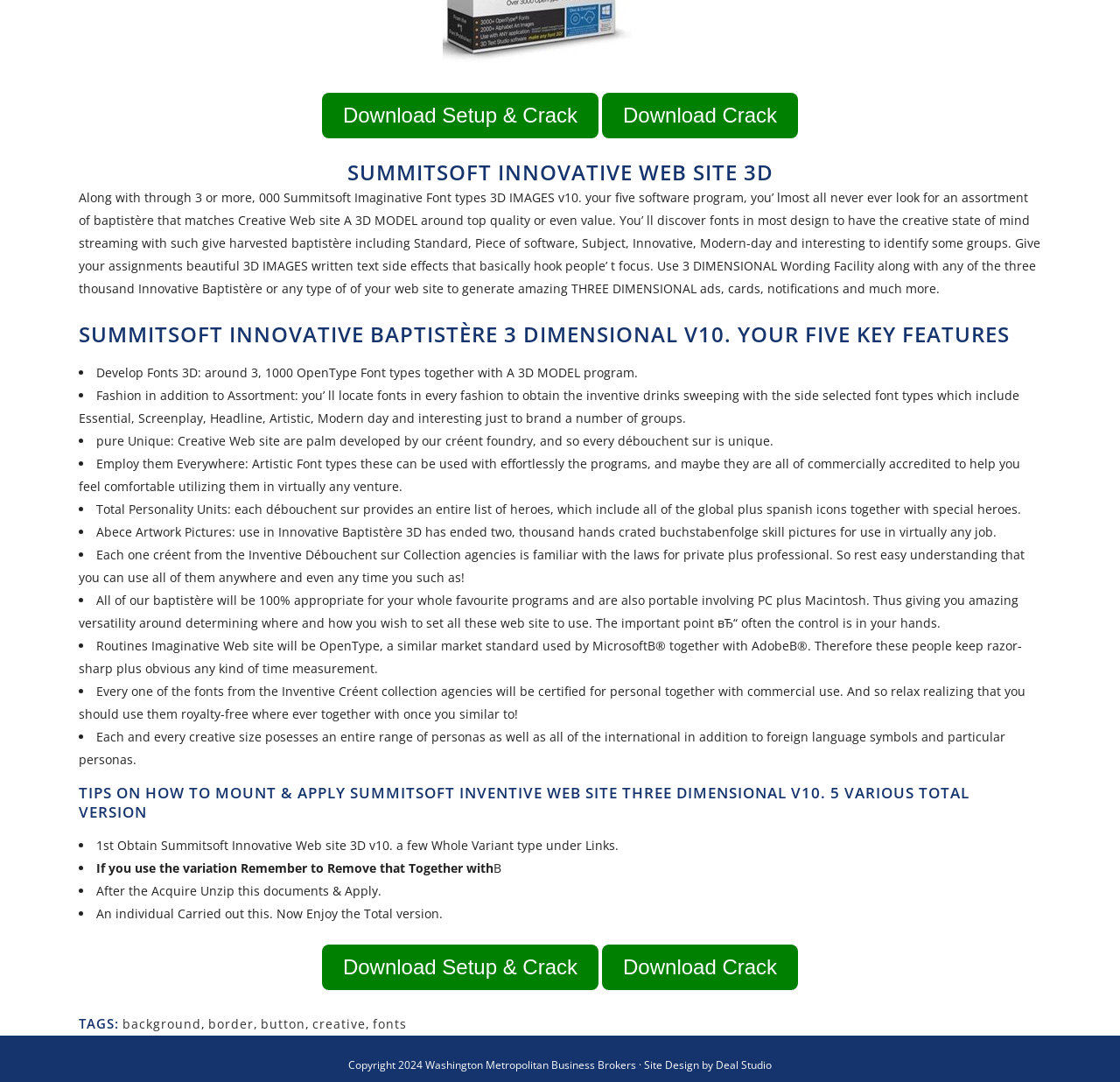Given the element description "Download Crack", identify the bounding box of the corresponding UI element.

[0.538, 0.086, 0.713, 0.128]